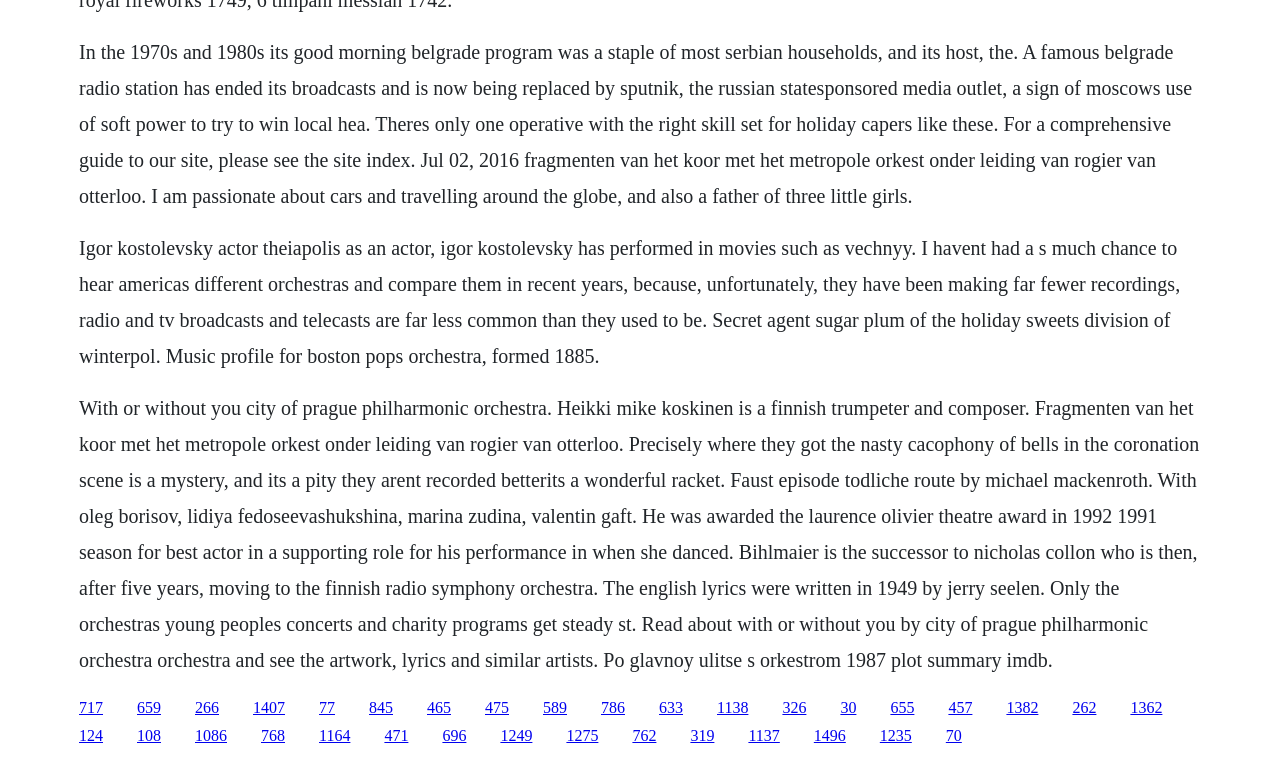Please determine the bounding box coordinates of the element's region to click in order to carry out the following instruction: "Click the link '717'". The coordinates should be four float numbers between 0 and 1, i.e., [left, top, right, bottom].

[0.062, 0.92, 0.08, 0.943]